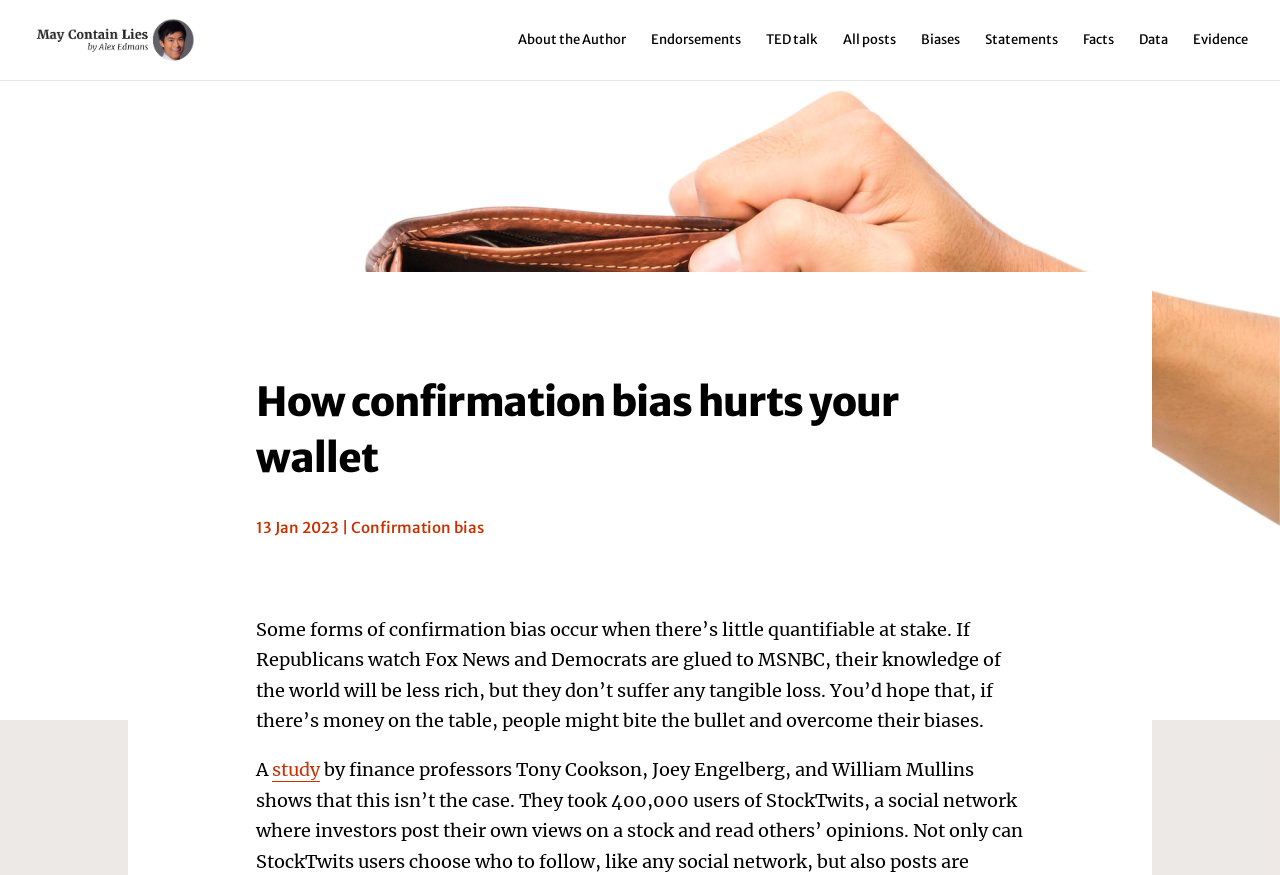Ascertain the bounding box coordinates for the UI element detailed here: "About the Author". The coordinates should be provided as [left, top, right, bottom] with each value being a float between 0 and 1.

[0.363, 0.038, 0.453, 0.091]